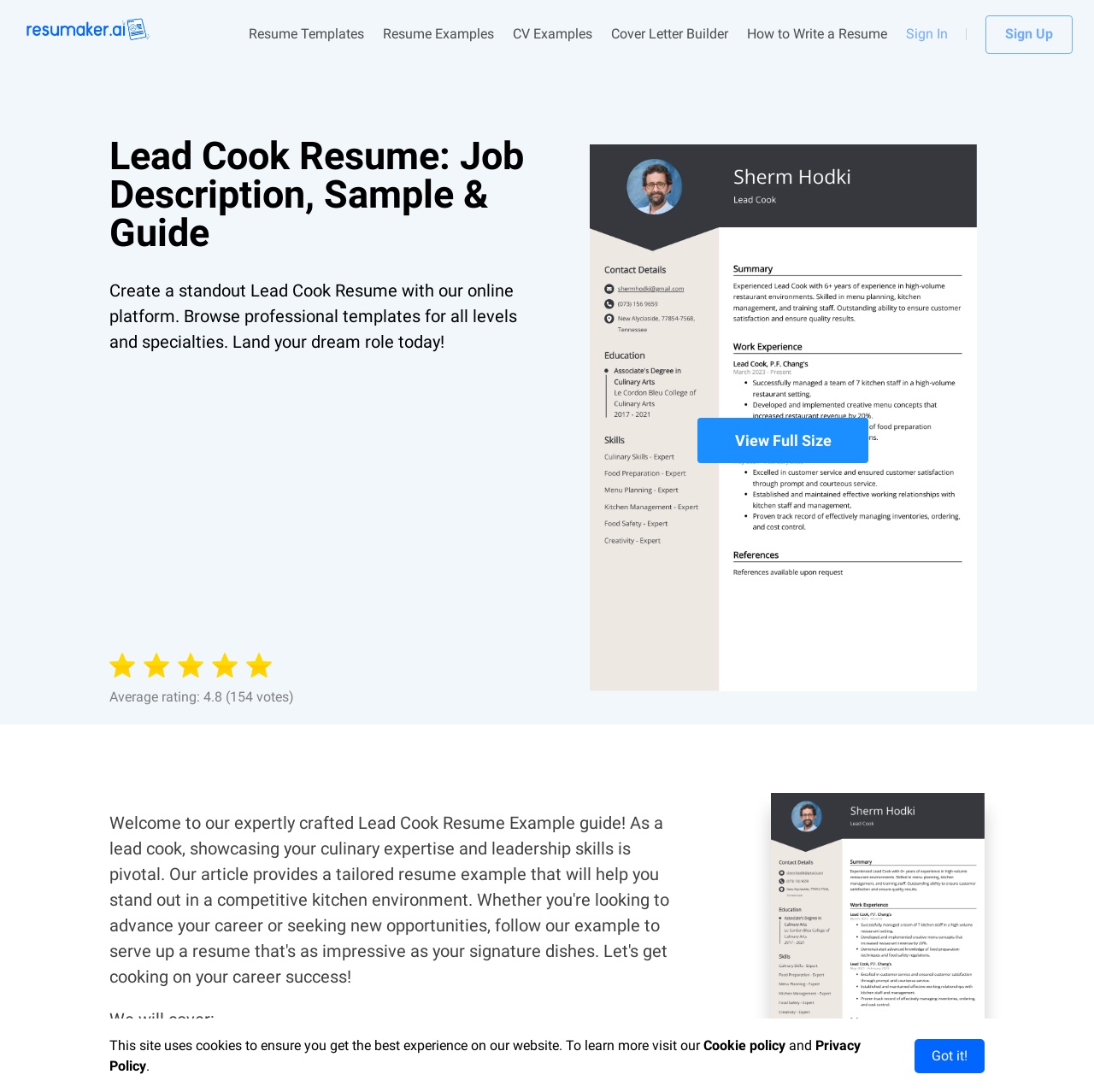Provide an in-depth caption for the webpage.

This webpage is about creating a standout Lead Cook Resume with an online platform. At the top left corner, there is a logo image of "Resumaker". Below the logo, there are five links in a row, including "Resume Templates", "Resume Examples", "CV Examples", "Cover Letter Builder", and "How to Write a Resume". 

To the right of these links, there are two static text elements, "Sign In" and "Sign Up". 

In the center of the page, there is a main heading that reads "Lead Cook Resume: Job Description, Sample & Guide". Below this heading, there is a subheading that describes the online platform and its benefits. 

On the left side of the page, there are five small images arranged vertically. Below these images, there is a static text element that displays an average rating of 4.8 with 154 votes. 

On the right side of the page, there is a large link that says "Lead Cook Resume Example View Full Size", accompanied by a large image of a Lead Cook Resume Example. 

Further down the page, there is a static text element that reads "We will cover:", followed by a list marker and a link to "How to write a resume", which is then followed by a static text element that explains the scope of the resume writing guide. 

At the bottom of the page, there is a static text element that informs users about the site's cookie policy, with links to the "Cookie policy" and "Privacy Policy". There is also a "Got it!" button at the bottom right corner.